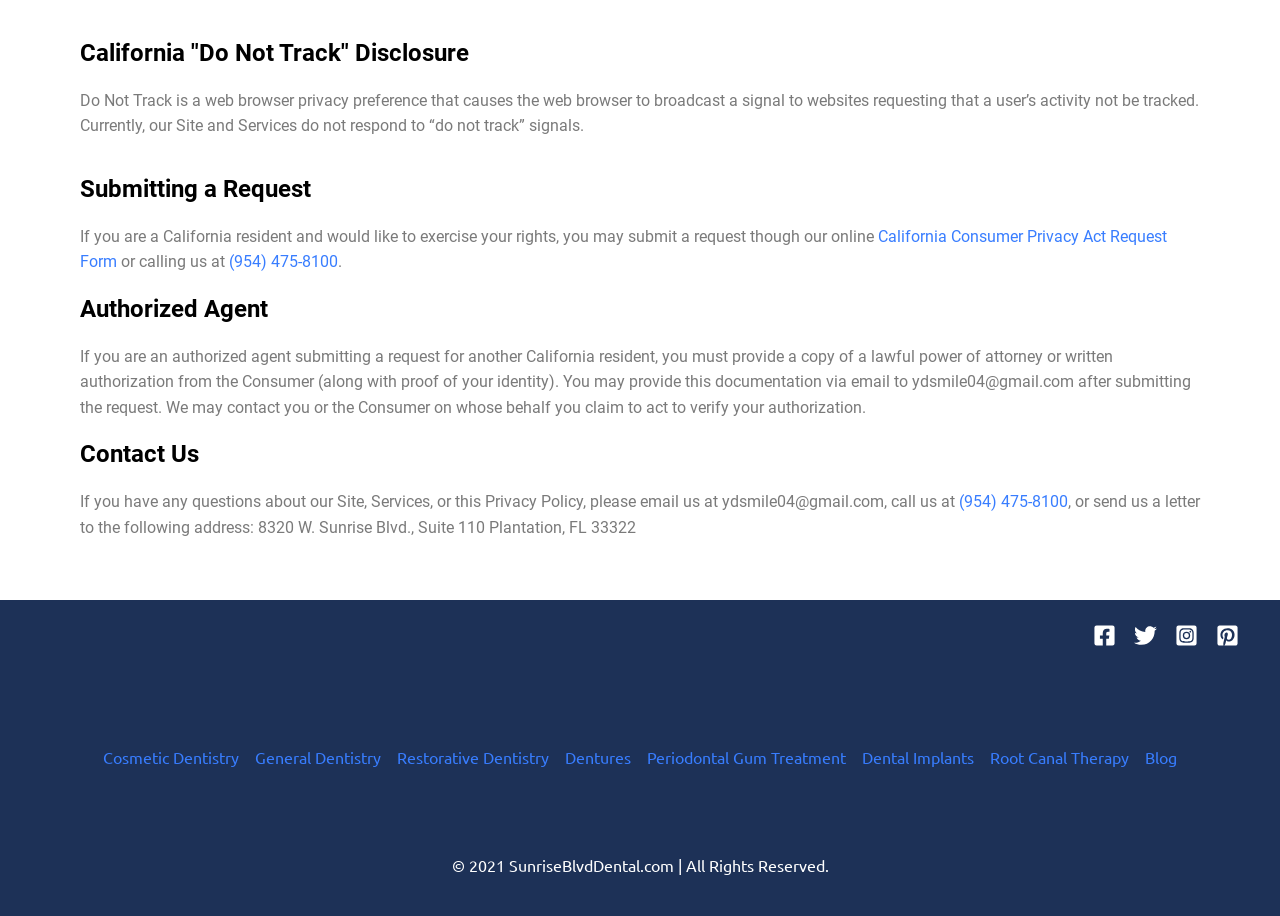Find the bounding box of the element with the following description: "parent_node: Search name="s"". The coordinates must be four float numbers between 0 and 1, formatted as [left, top, right, bottom].

None